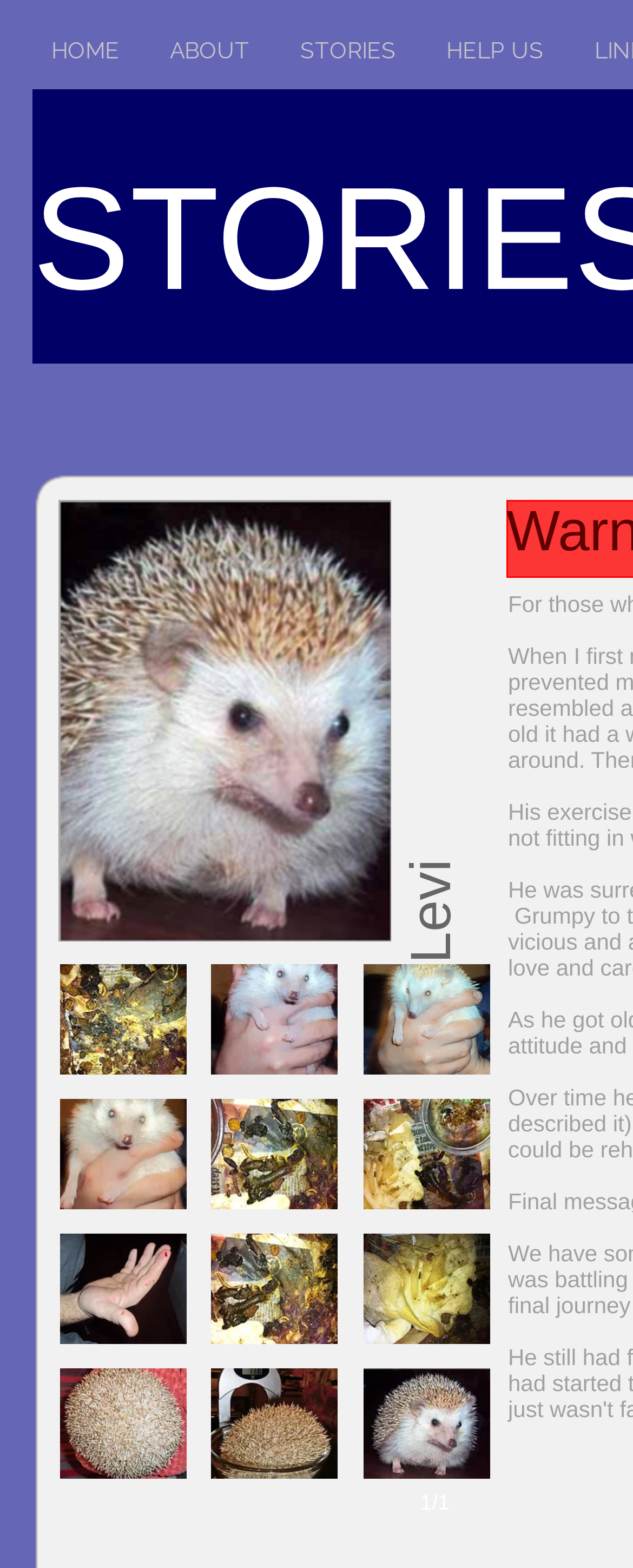Determine the bounding box coordinates for the area that should be clicked to carry out the following instruction: "click the Levi_110 button".

[0.334, 0.615, 0.535, 0.685]